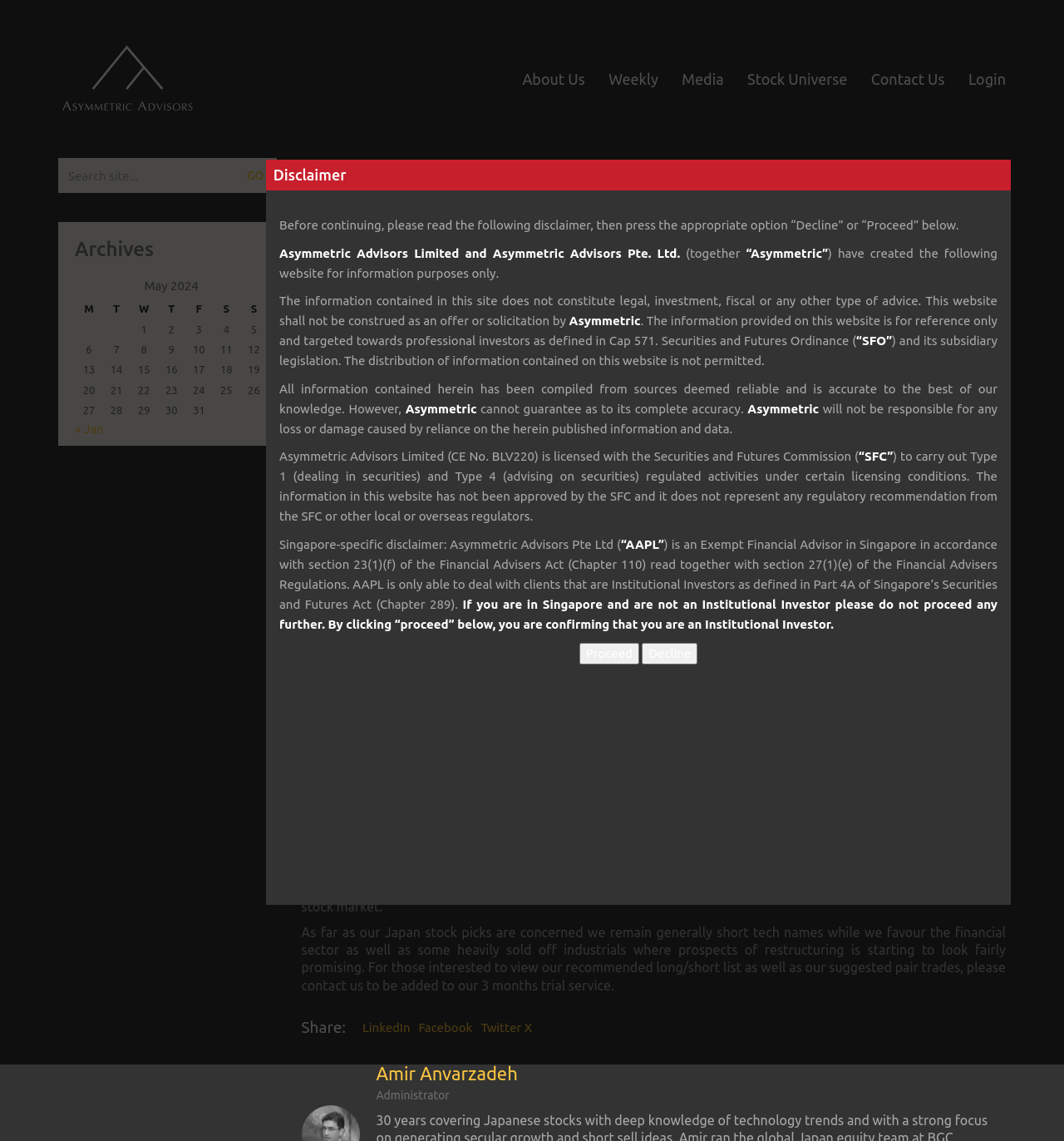Please locate the bounding box coordinates of the region I need to click to follow this instruction: "Contact Us".

[0.819, 0.06, 0.888, 0.078]